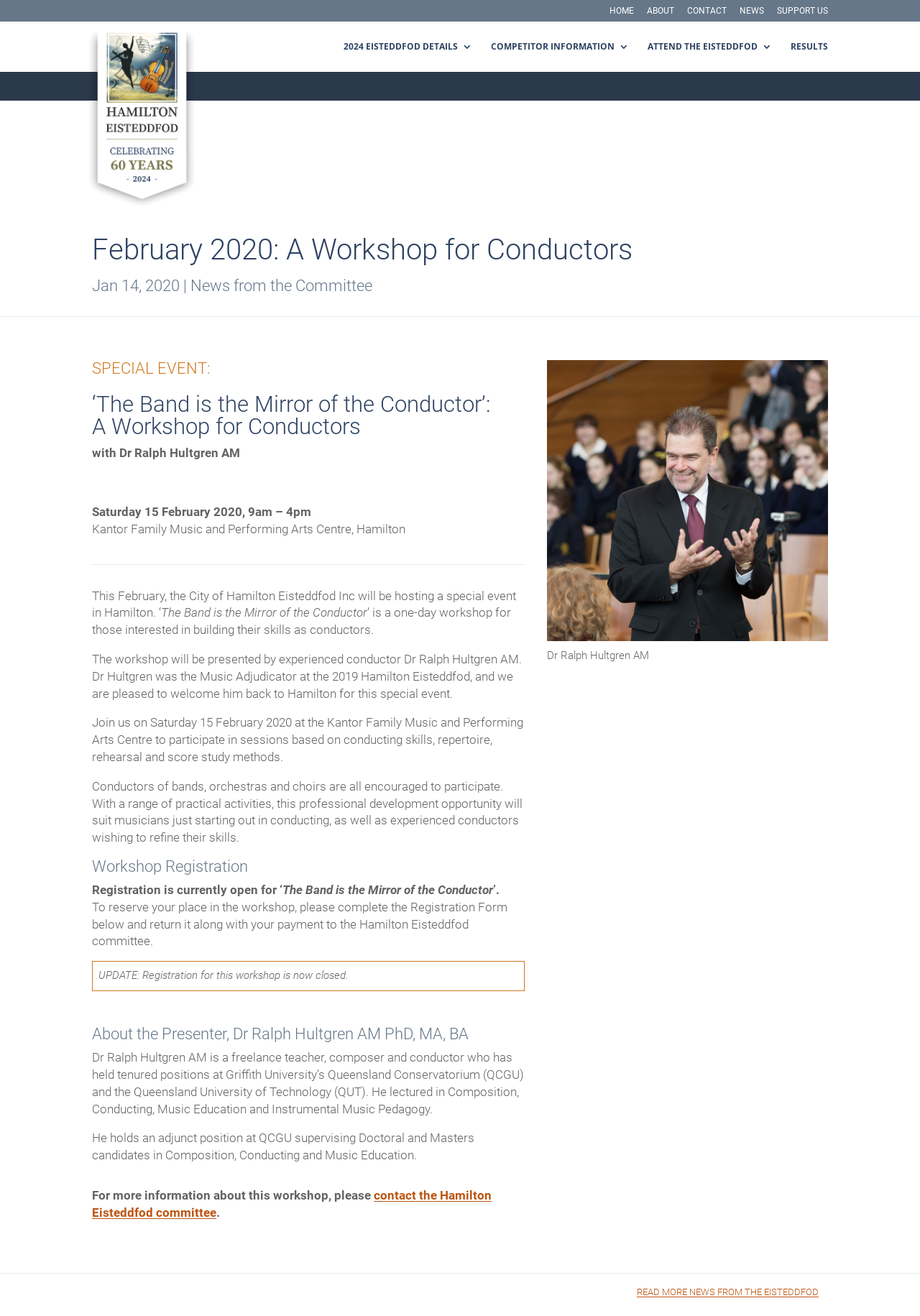Provide a short answer to the following question with just one word or phrase: Who is the presenter of the workshop?

Dr Ralph Hultgren AM